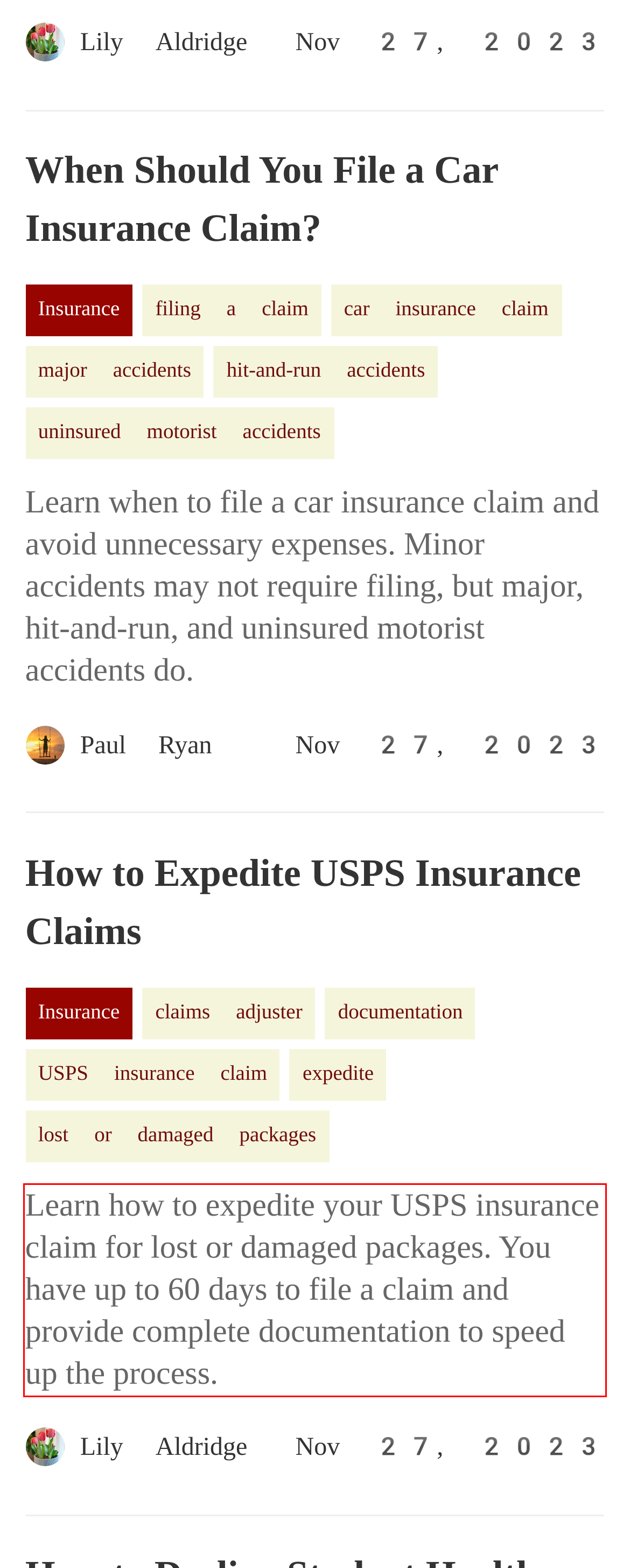Please examine the webpage screenshot containing a red bounding box and use OCR to recognize and output the text inside the red bounding box.

Learn how to expedite your USPS insurance claim for lost or damaged packages. You have up to 60 days to file a claim and provide complete documentation to speed up the process.